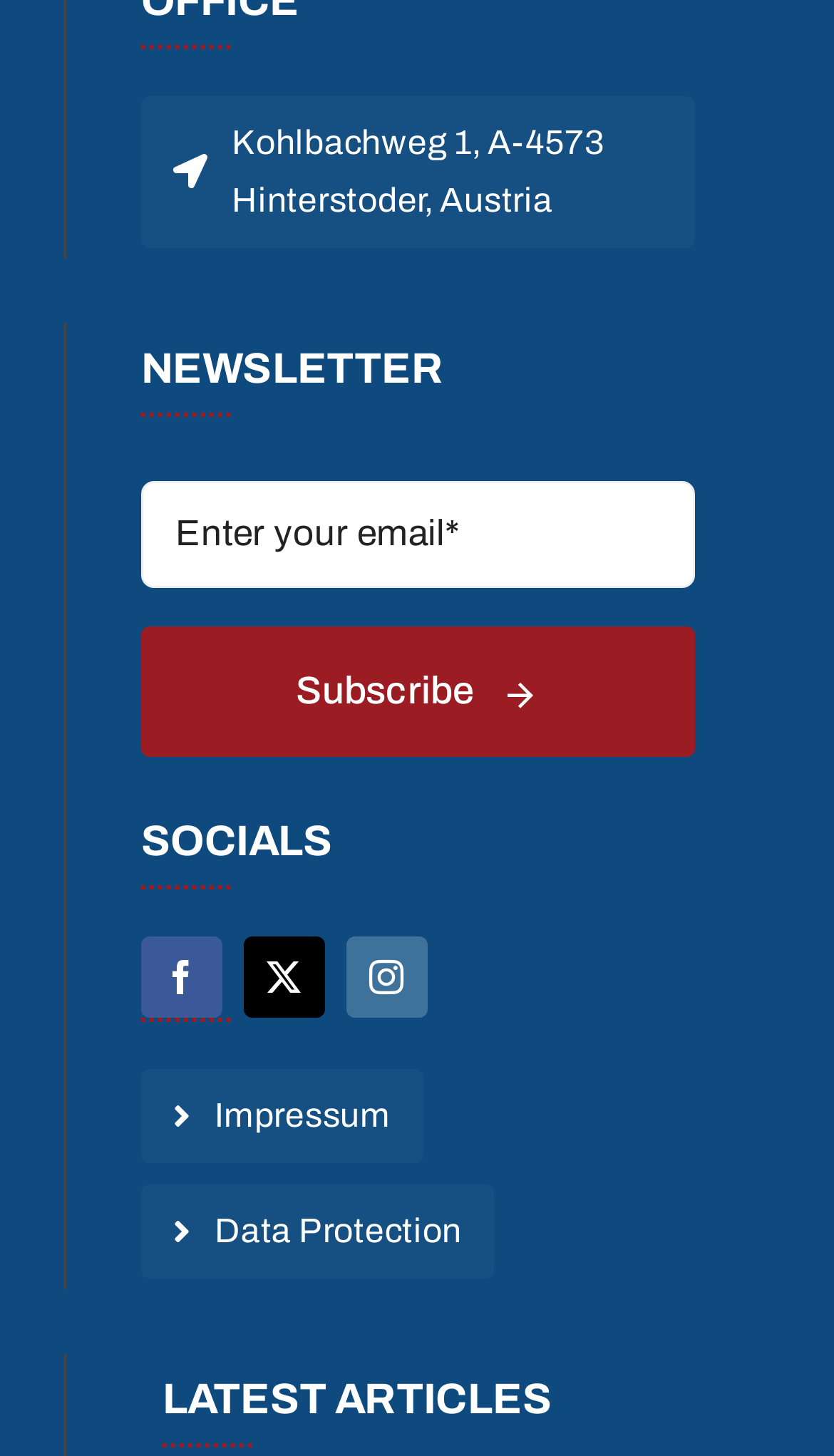Identify the bounding box coordinates of the clickable region necessary to fulfill the following instruction: "View the impressum". The bounding box coordinates should be four float numbers between 0 and 1, i.e., [left, top, right, bottom].

[0.169, 0.735, 0.507, 0.799]